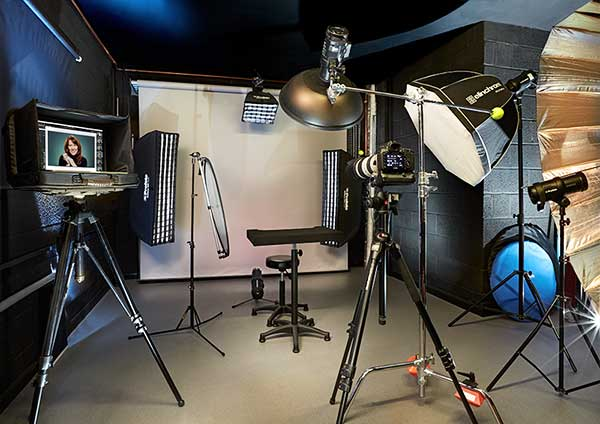What is the purpose of the black backdrop?
Please provide a single word or phrase as your answer based on the image.

neutral canvas